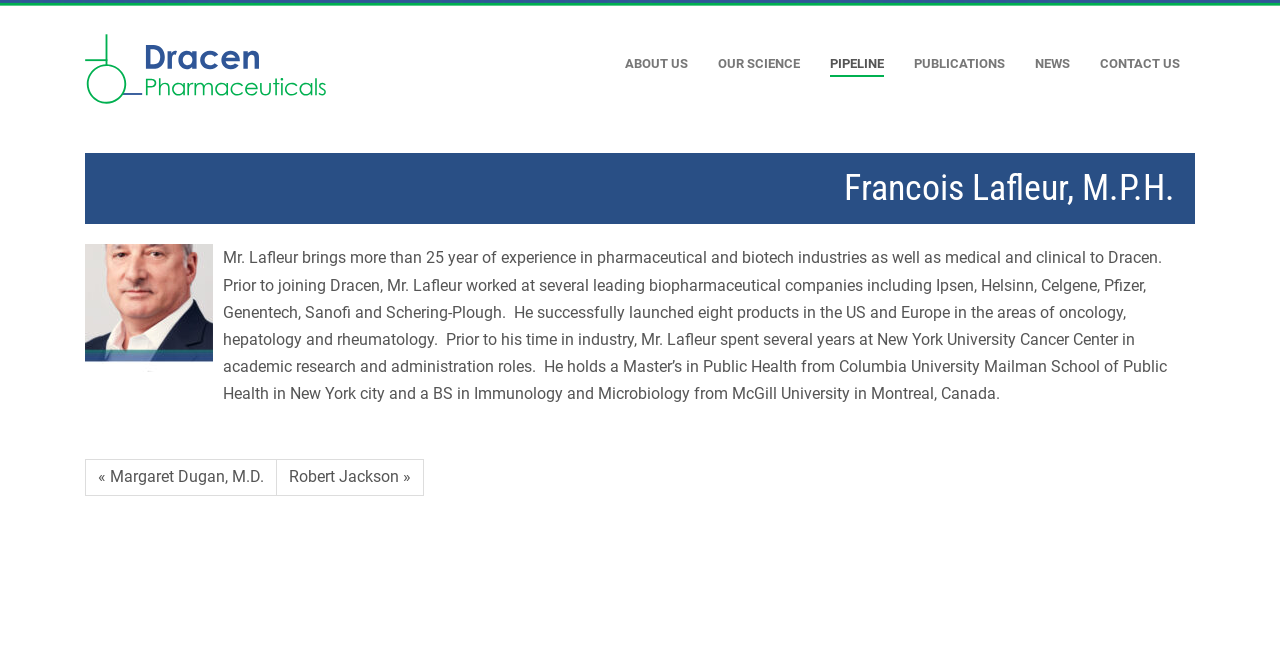Identify the bounding box coordinates of the specific part of the webpage to click to complete this instruction: "go to the previous team member's page".

[0.066, 0.707, 0.216, 0.764]